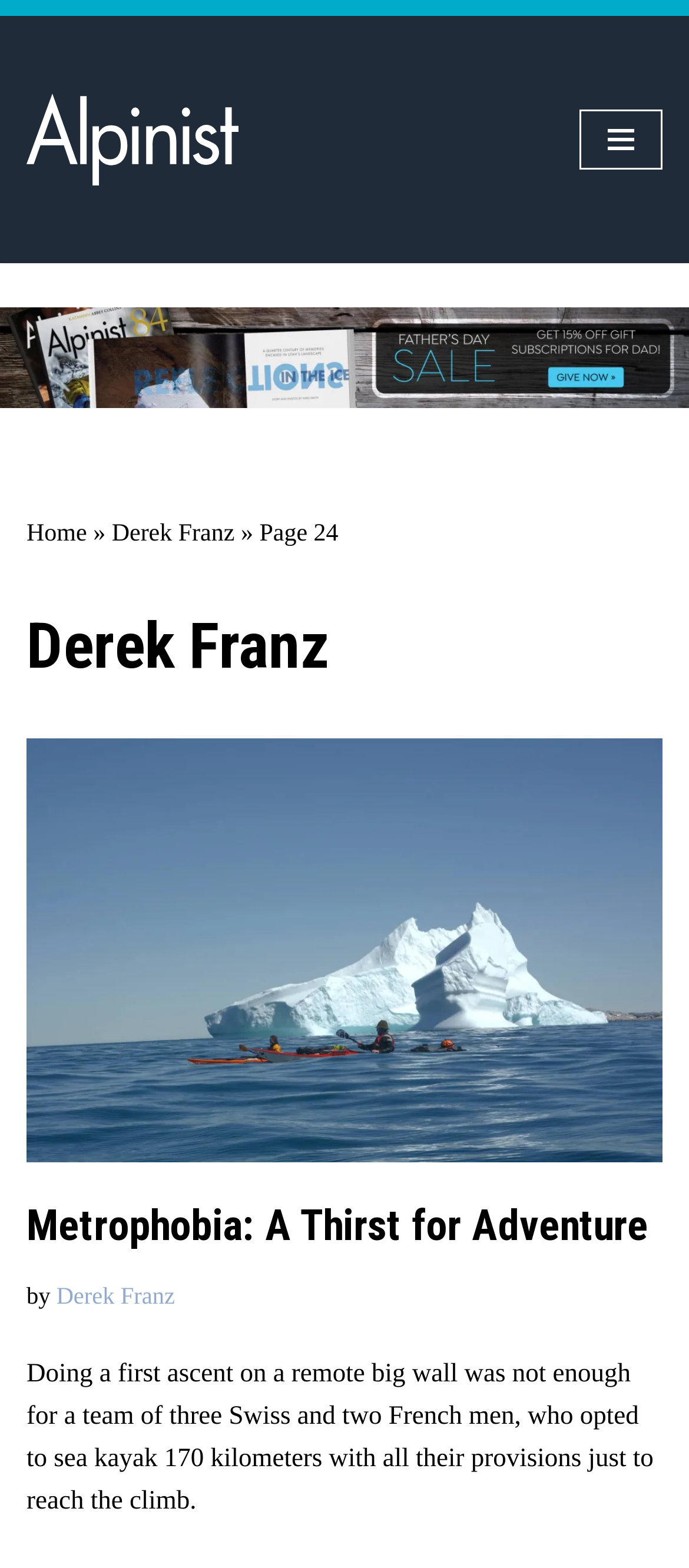Locate the bounding box coordinates of the segment that needs to be clicked to meet this instruction: "Go to Annual Meeting".

None